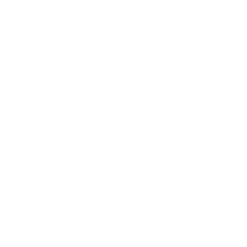What is the purpose of the padded collars?
Examine the screenshot and reply with a single word or phrase.

Support